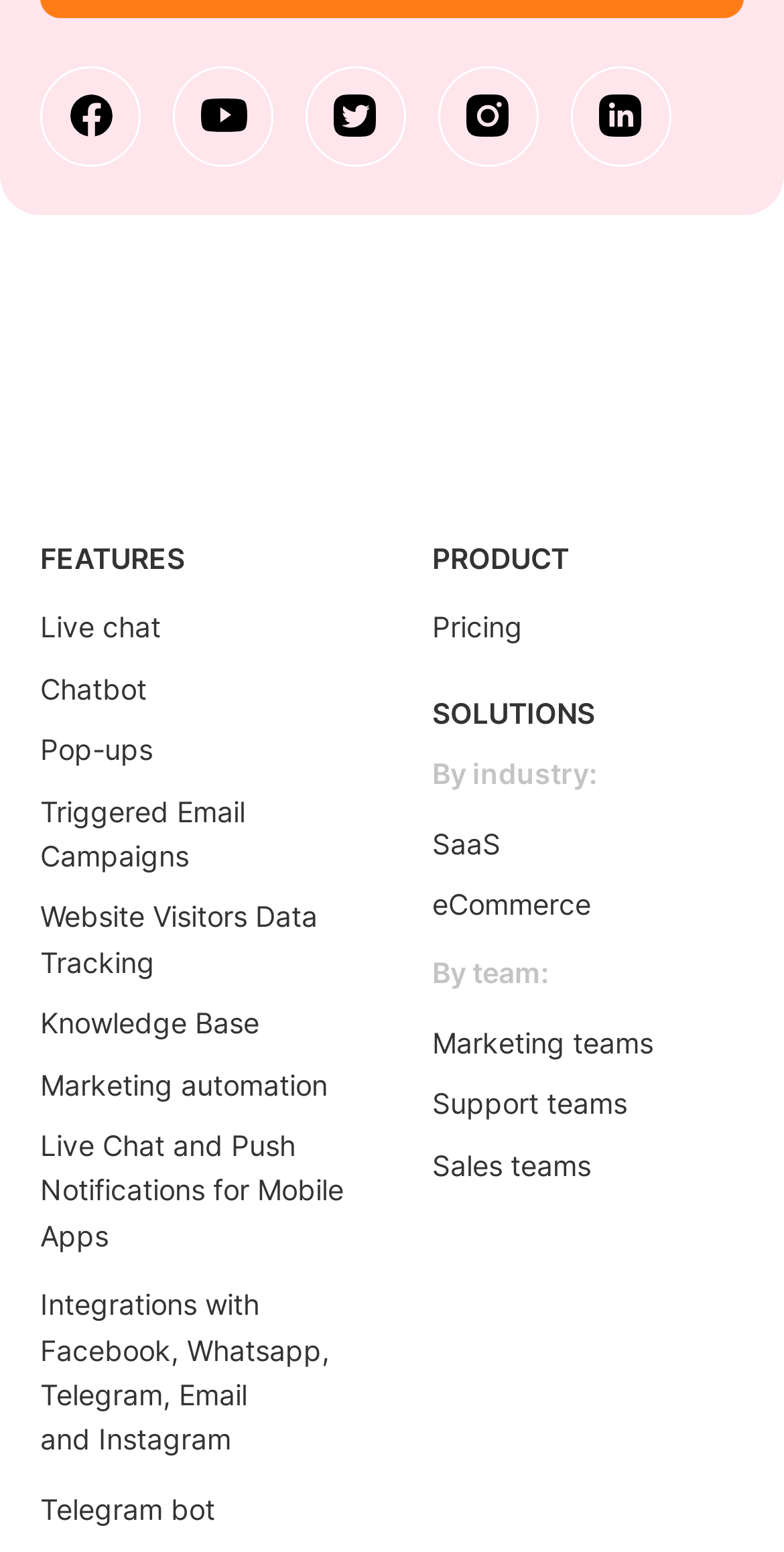How many teams are listed as solutions?
Provide a one-word or short-phrase answer based on the image.

3